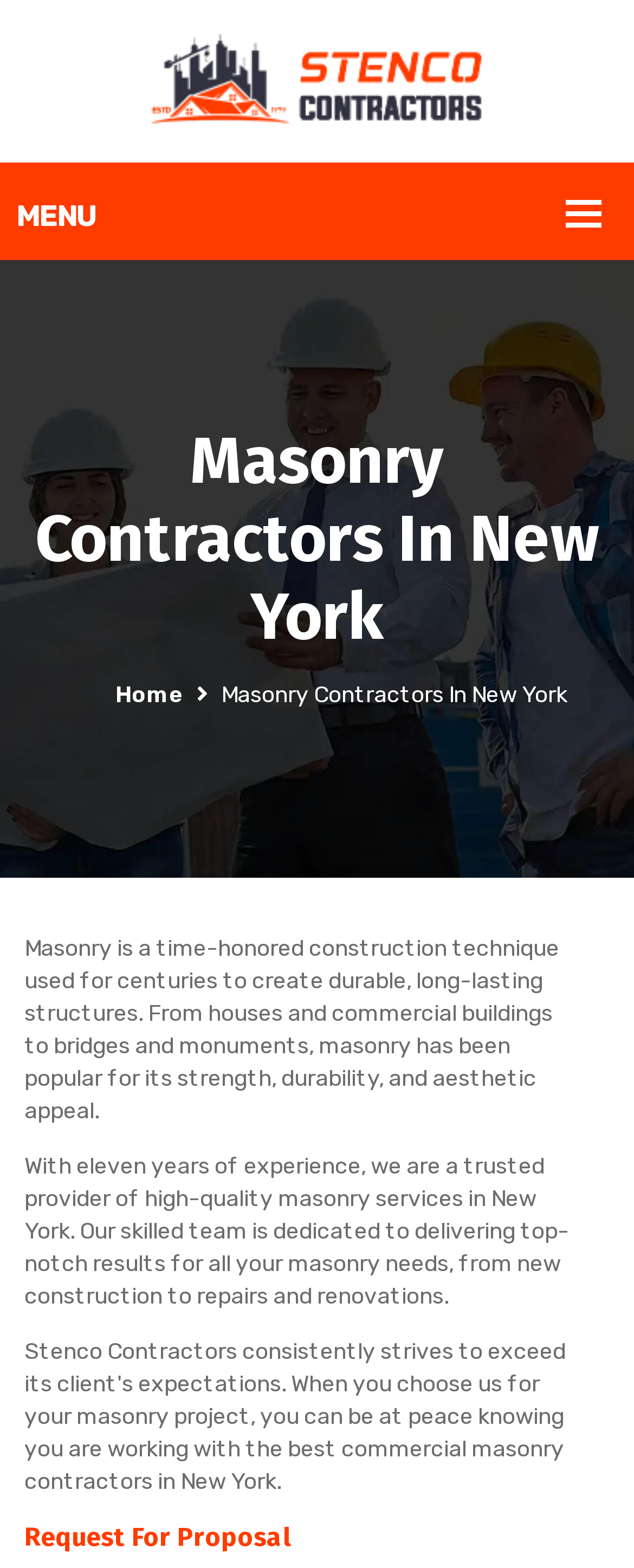Create a detailed narrative describing the layout and content of the webpage.

The webpage is about Stenco Contractors, a masonry service provider in New York. At the top left of the page, there is a logo image with a link. To the right of the logo, there is a link with no text. Below the logo, there is a prominent heading that reads "Masonry Contractors In New York". 

Underneath the heading, there is a navigation link to the "Home" page. Following this, there is a block of text that describes masonry as a construction technique, highlighting its strength, durability, and aesthetic appeal. 

Below this text, there is another paragraph that introduces Stenco Contractors as a trusted provider of high-quality masonry services in New York, with a skilled team dedicated to delivering top-notch results. 

At the bottom of the page, there is a heading that reads "Request For Proposal".